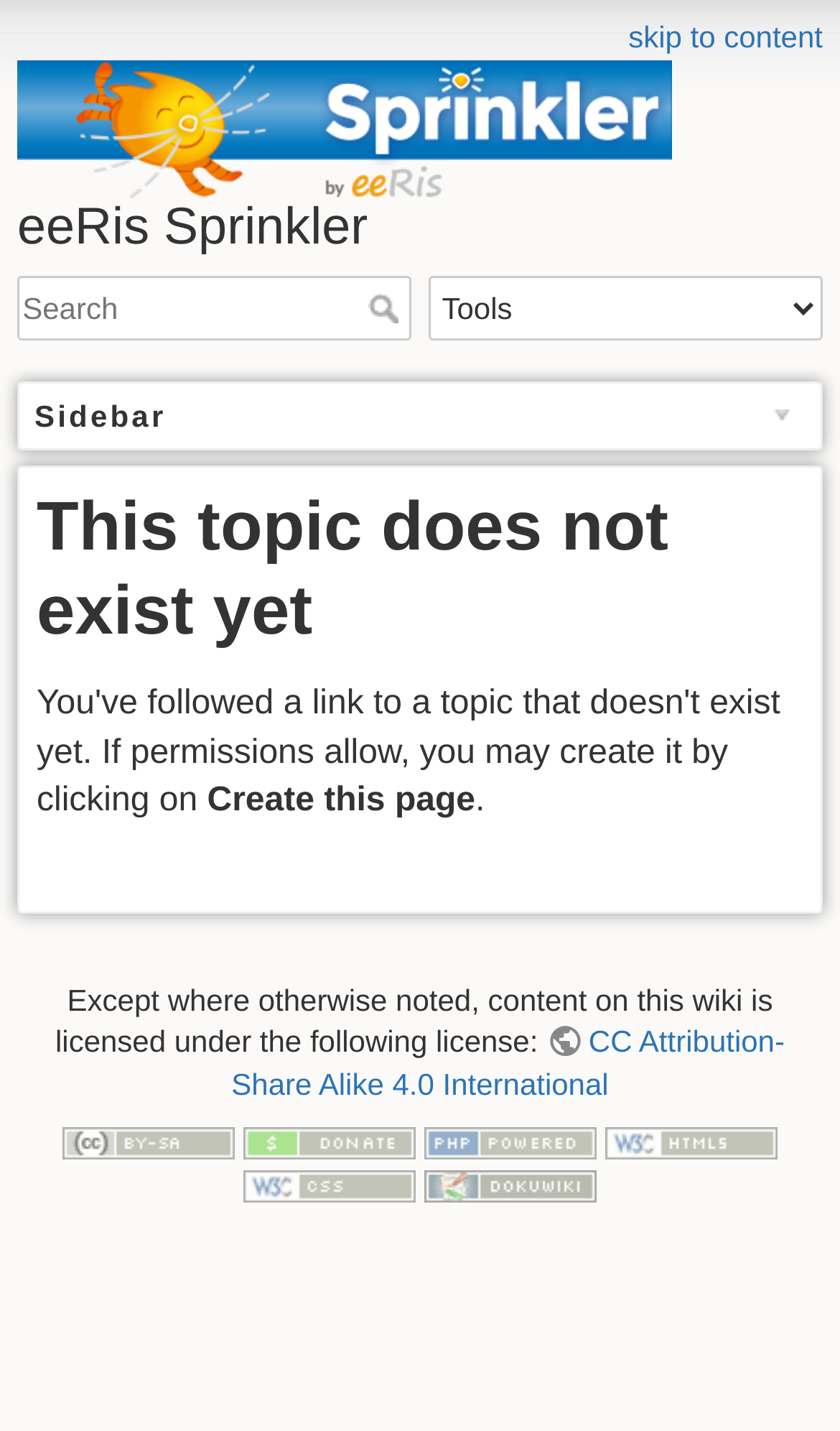Describe in detail what you see on the webpage.

The webpage is about "eeRis Sprinkler" and has a prominent heading at the top with a link to the same title. Below the heading, there is a search bar with a text box and a "Search" button. To the right of the search bar, there is a combobox labeled "Tools". 

On the left side of the page, there is a navigation menu labeled "Sidebar" with a heading. The main content area is to the right of the sidebar, and it contains a heading that says "This topic does not exist yet". Below this heading, there are two lines of text, with the first line saying "Create this page" and the second line having a period.

At the bottom of the page, there is a section with licensing information, which includes a paragraph of text and several links to licenses, including "CC Attribution-Share Alike 4.0 International". Each of these links has an accompanying image. There are also links to "Donate", "Powered by PHP", "Valid HTML5", "Valid CSS", and "Driven by DokuWiki", each with an image.